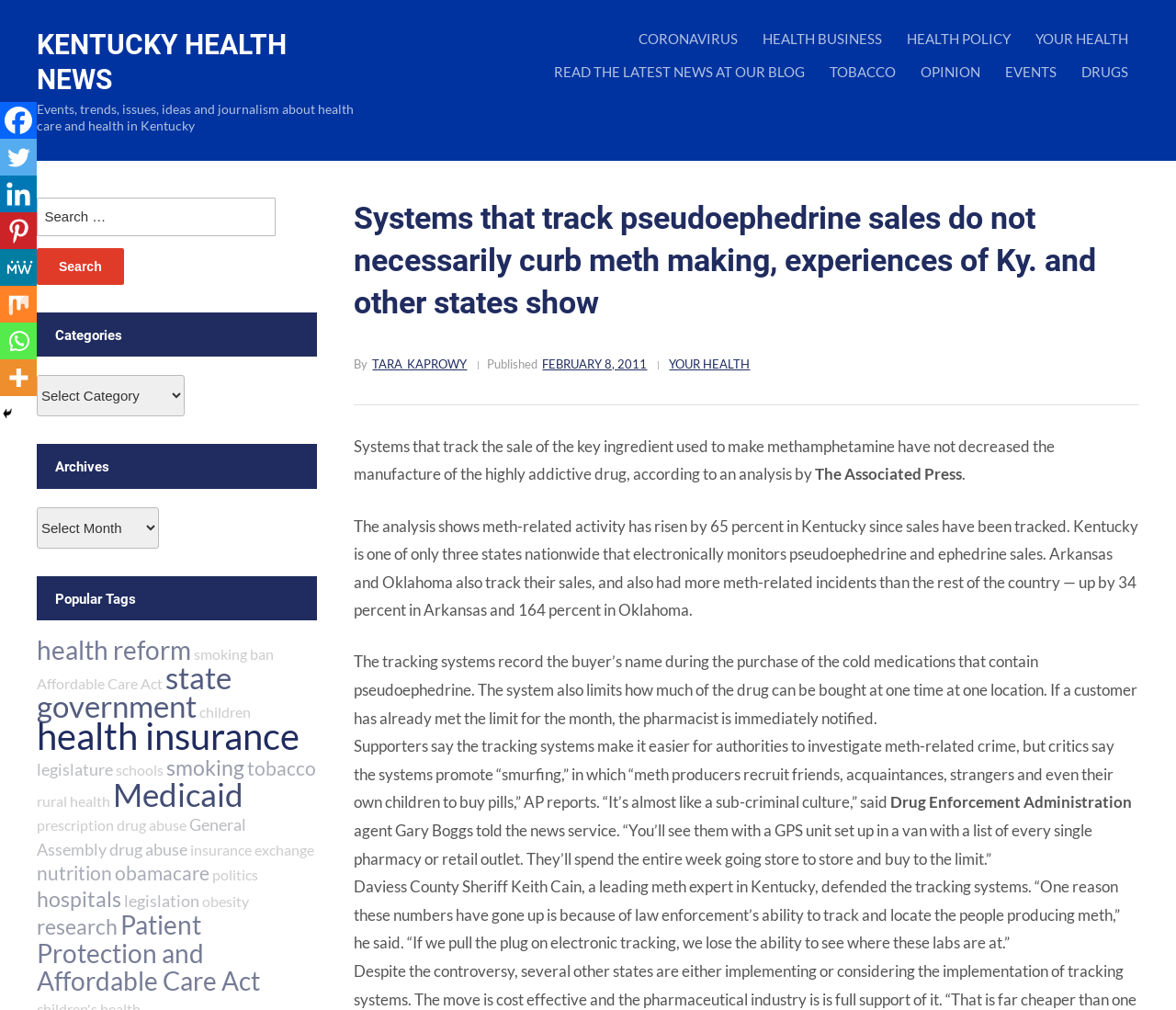What is the limit on how much of the drug can be bought at one time at one location?
Give a comprehensive and detailed explanation for the question.

I found the answer by reading the text content of the webpage, specifically the sentence that mentions the tracking system, and found that it does not specify the exact limit on how much of the drug can be bought at one time at one location.